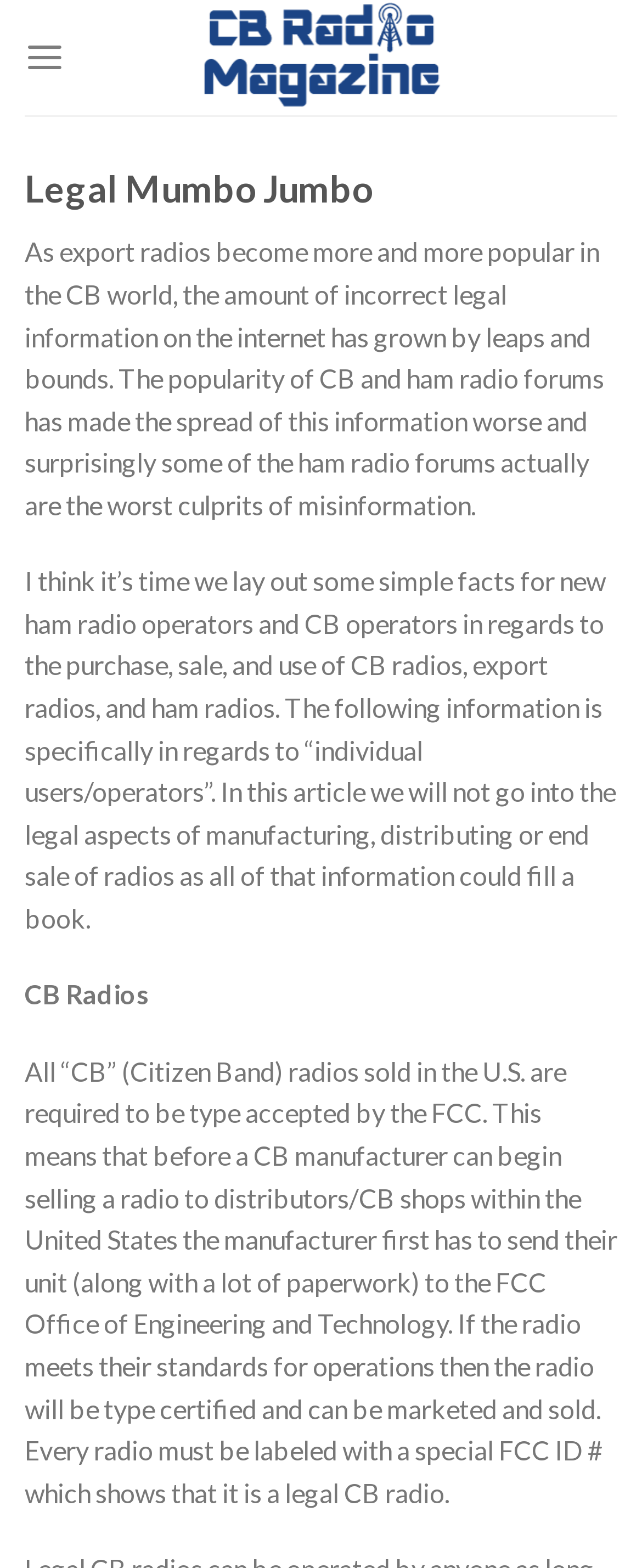What is the problem with ham radio forums?
From the screenshot, supply a one-word or short-phrase answer.

Spread of misinformation